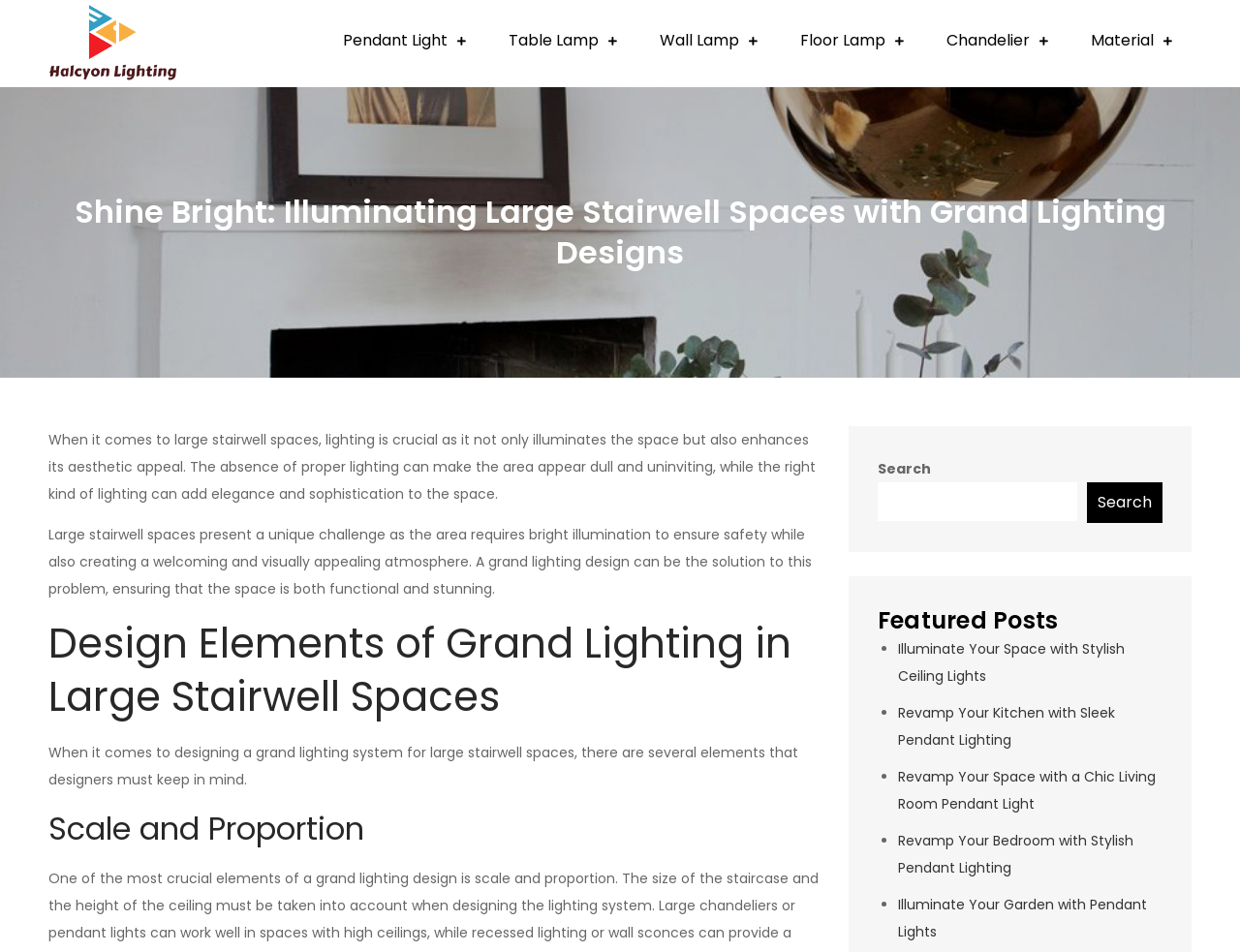Pinpoint the bounding box coordinates of the element you need to click to execute the following instruction: "Search for a topic". The bounding box should be represented by four float numbers between 0 and 1, in the format [left, top, right, bottom].

[0.708, 0.507, 0.869, 0.547]